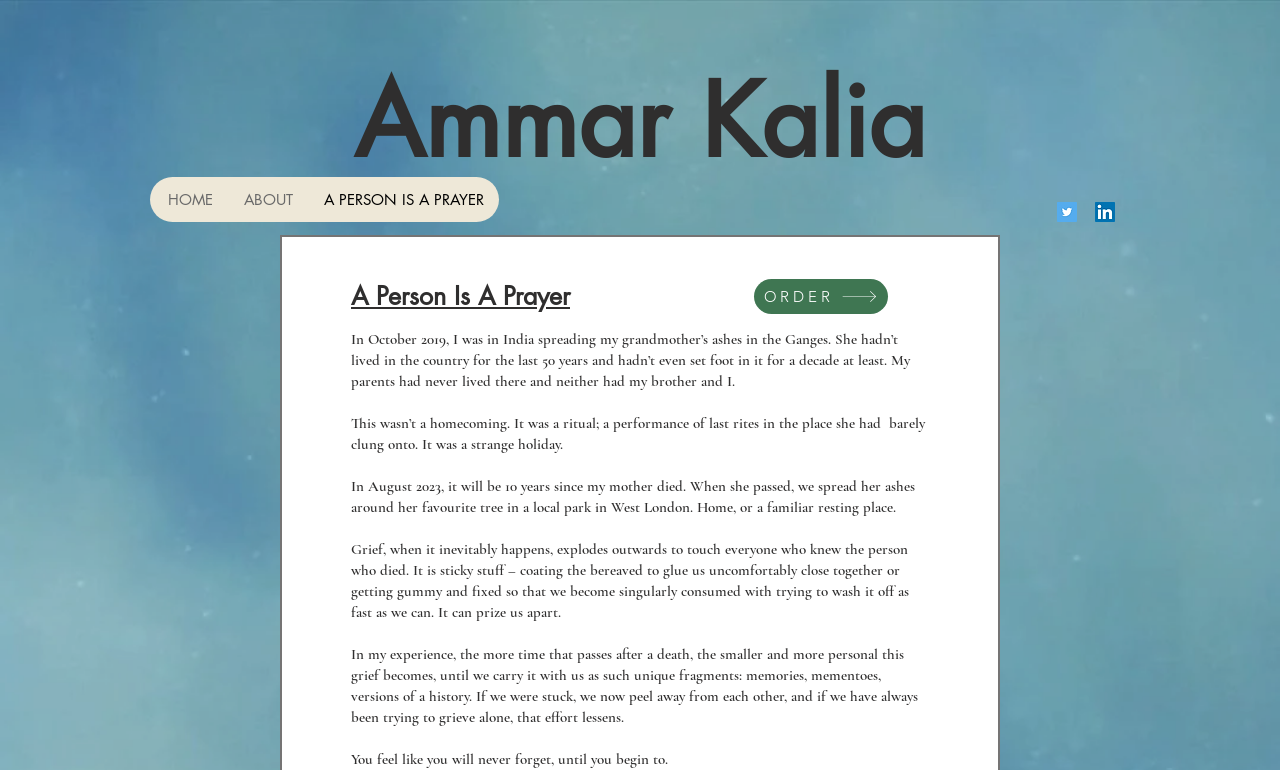What is the name of the person mentioned in the webpage?
Answer briefly with a single word or phrase based on the image.

Ammar Kalia